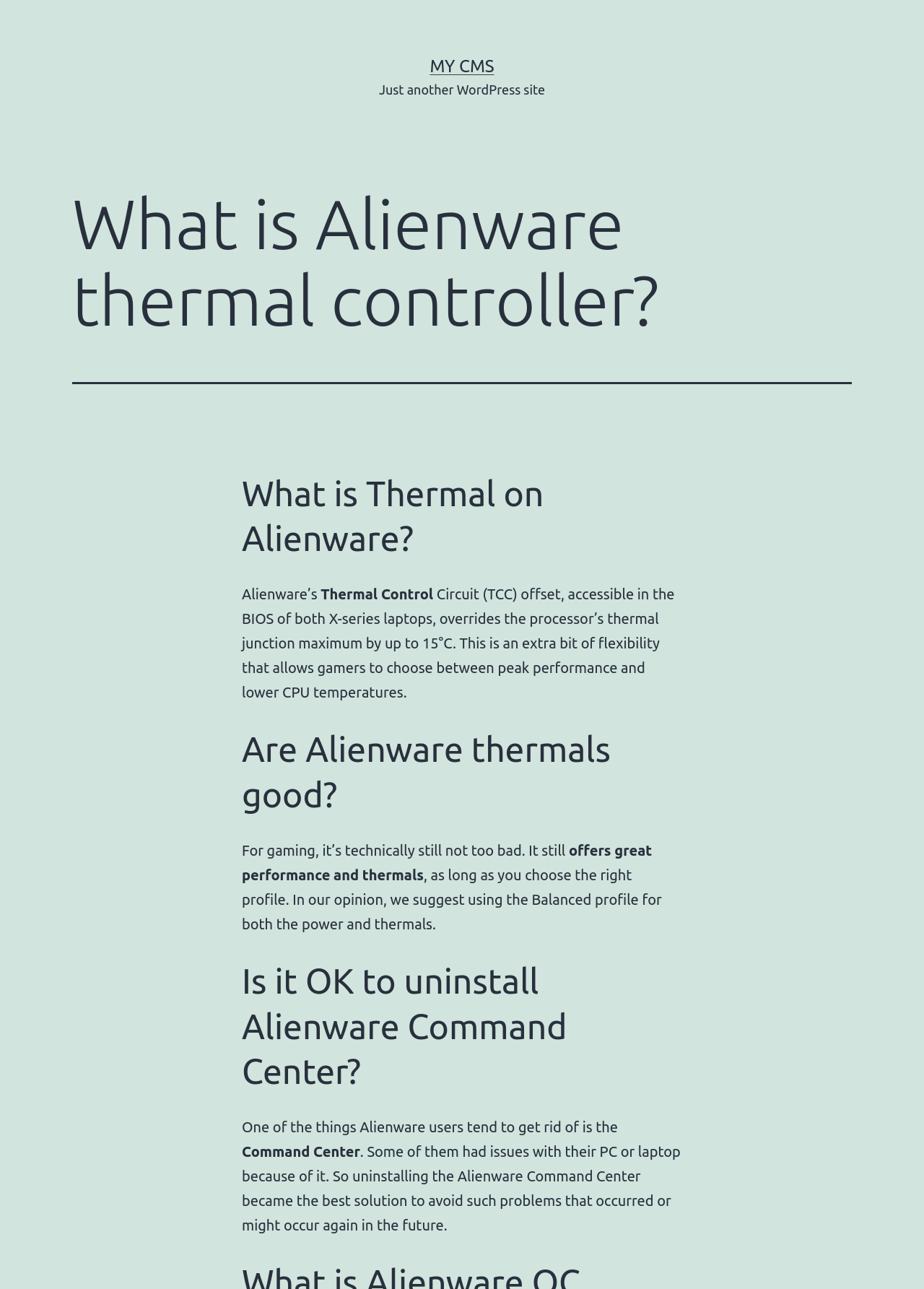Generate a comprehensive description of the contents of the webpage.

The webpage is about Alienware thermal controllers, with a title "What is Alienware thermal controller?" at the top. Below the title, there is a link to "MY CMS" on the top-right corner. Underneath, there is a tagline "Just another WordPress site". 

The main content is divided into four sections, each with a heading. The first section, "What is Thermal on Alienware?", is located at the top-left of the main content area. It describes Alienware's Thermal Control Circuit (TCC) and its functionality.

The second section, "Are Alienware thermals good?", is positioned below the first section. It discusses the performance and thermals of Alienware laptops for gaming.

The third section, "Is it OK to uninstall Alienware Command Center?", is located below the second section. It talks about the issues some users faced with the Alienware Command Center and the decision to uninstall it.

Throughout the webpage, there are no images. The text is organized in a clear and concise manner, making it easy to read and understand.